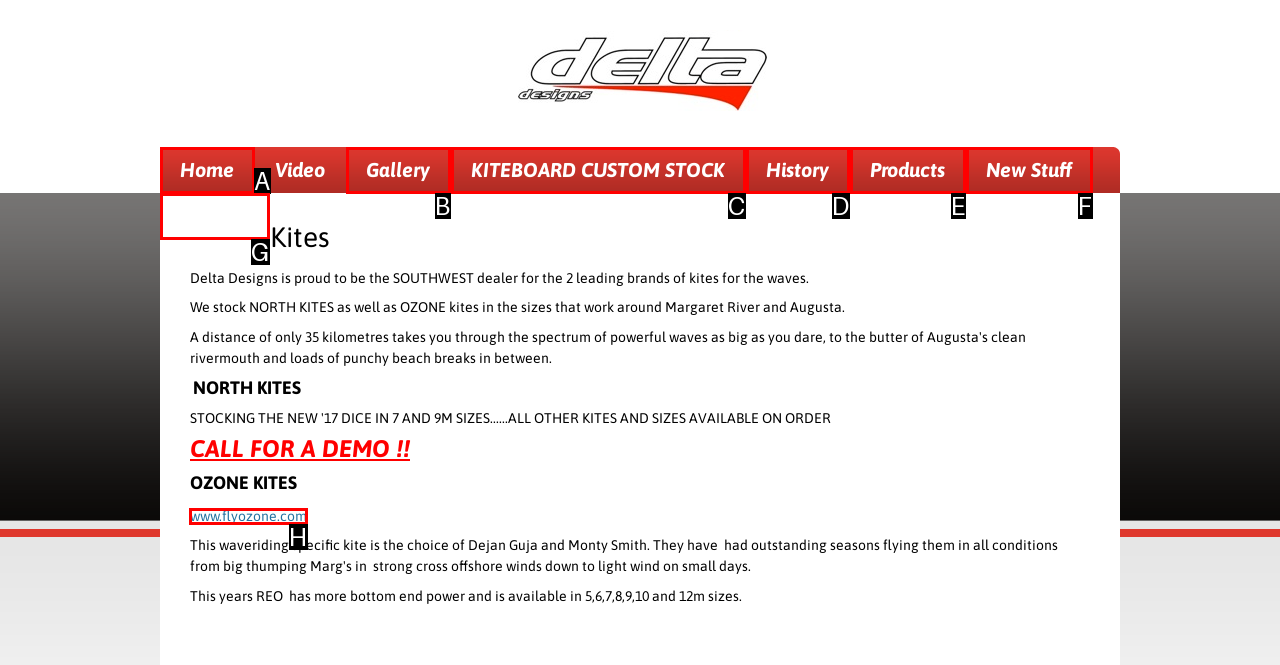Tell me which one HTML element I should click to complete the following instruction: visit OZONE KITES website
Answer with the option's letter from the given choices directly.

H